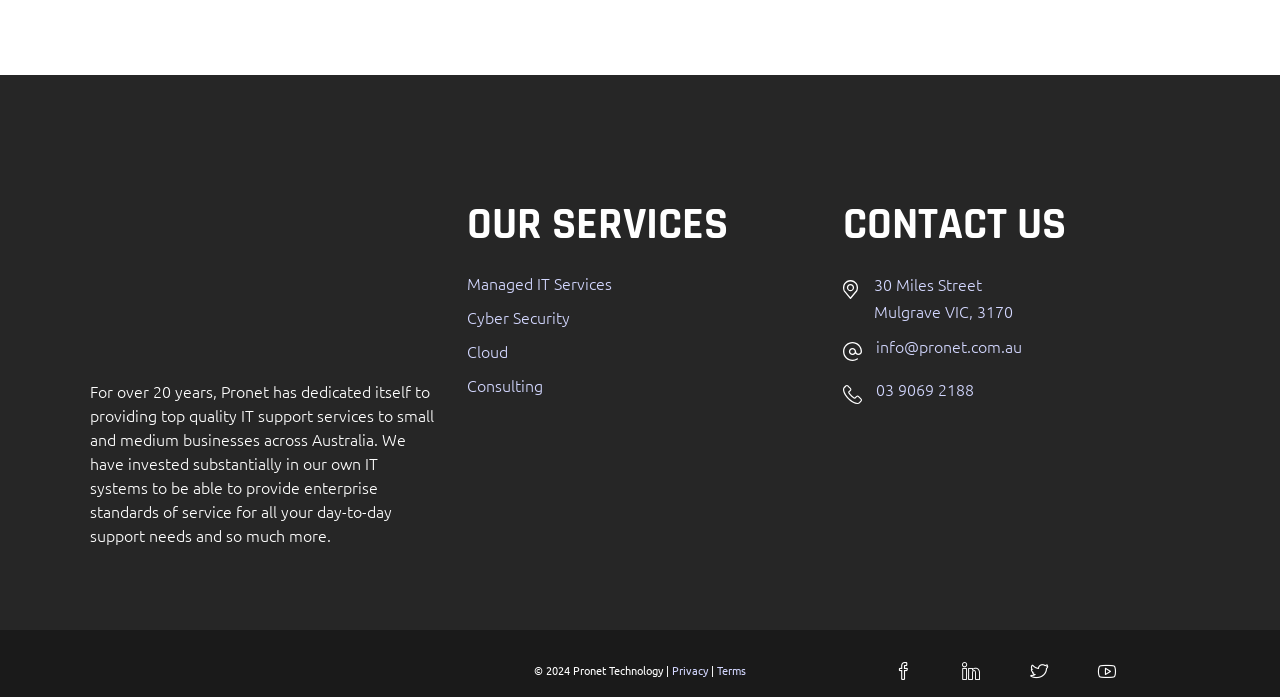Locate the bounding box coordinates of the area you need to click to fulfill this instruction: 'View privacy policy'. The coordinates must be in the form of four float numbers ranging from 0 to 1: [left, top, right, bottom].

[0.525, 0.95, 0.553, 0.973]